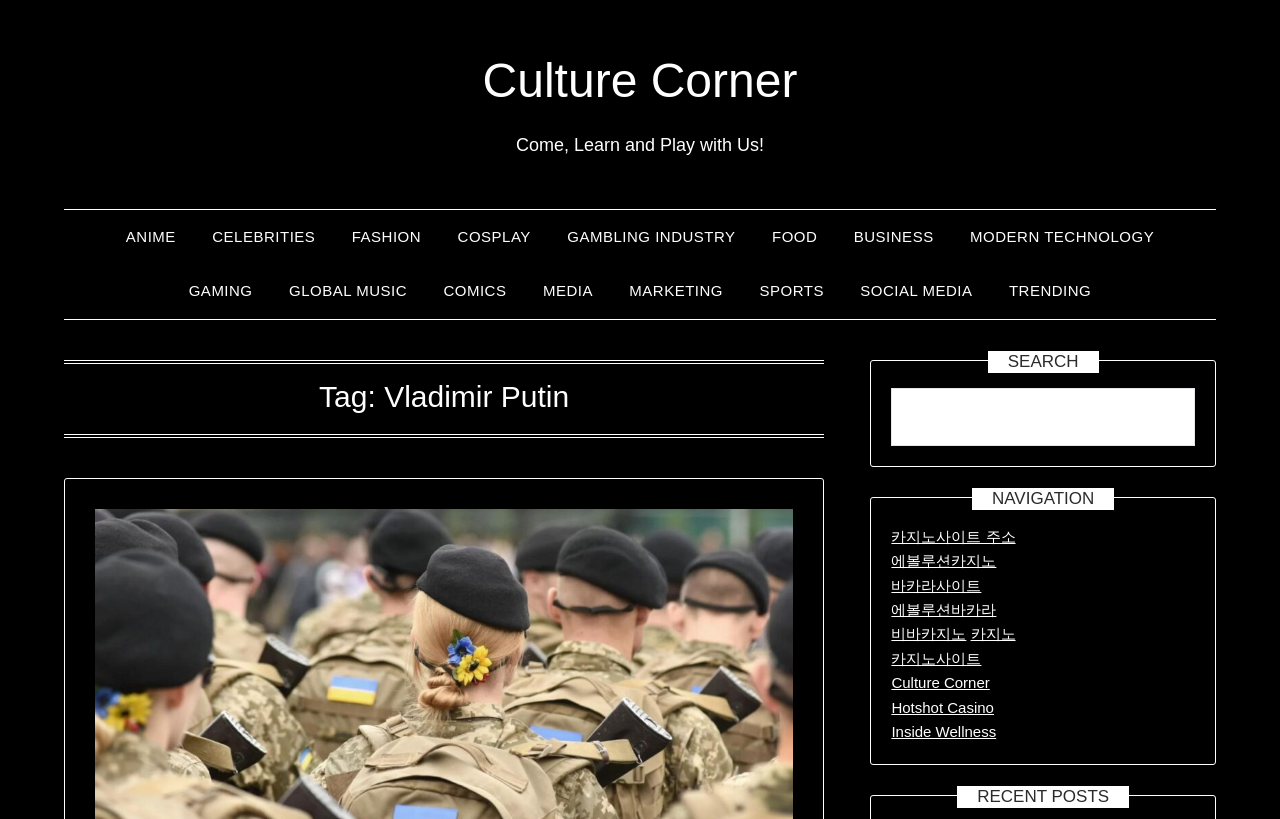Provide a brief response to the question below using a single word or phrase: 
What type of websites are linked under the NAVIGATION section?

Casino and wellness websites